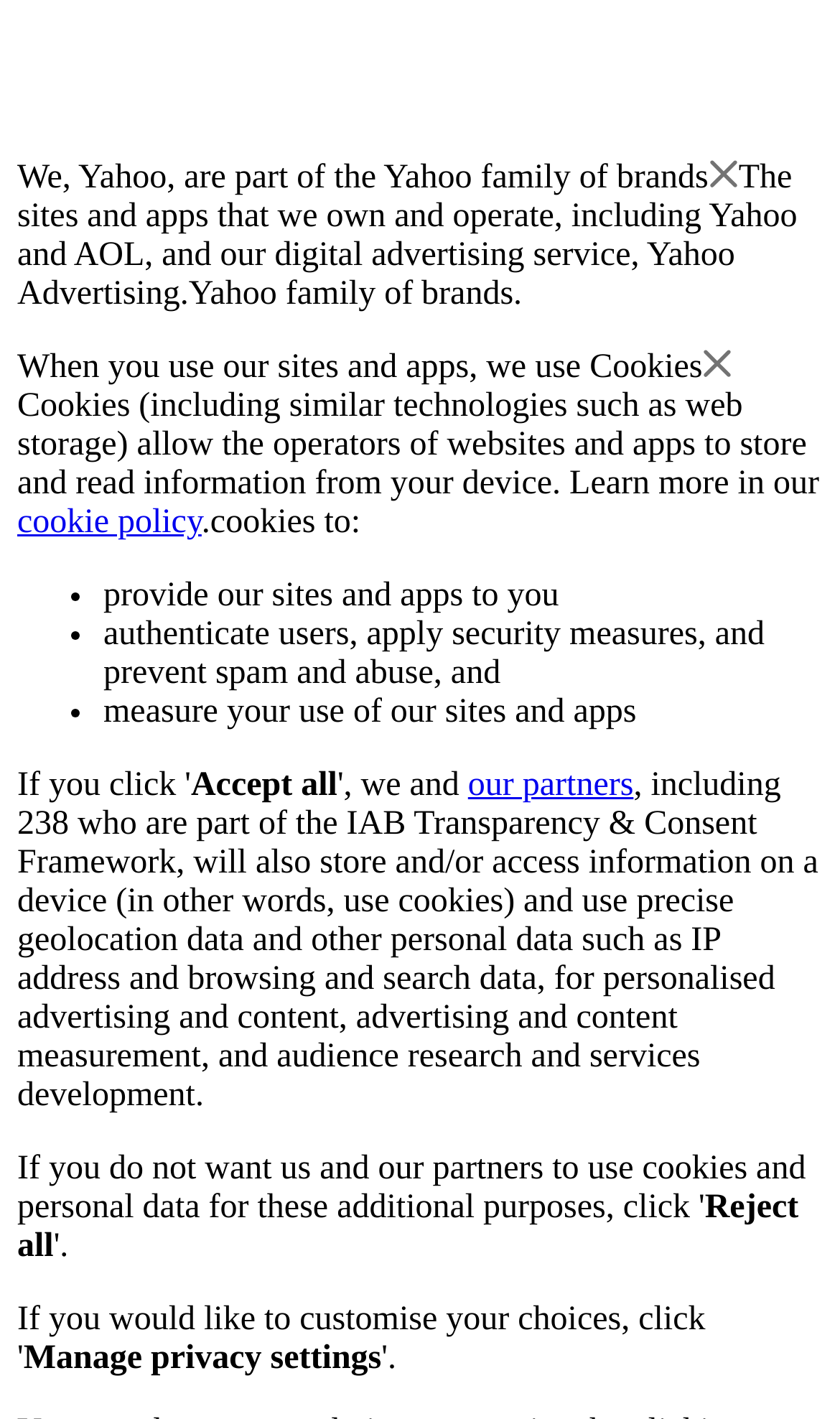How many partners are part of the IAB Transparency & Consent Framework?
Use the screenshot to answer the question with a single word or phrase.

238